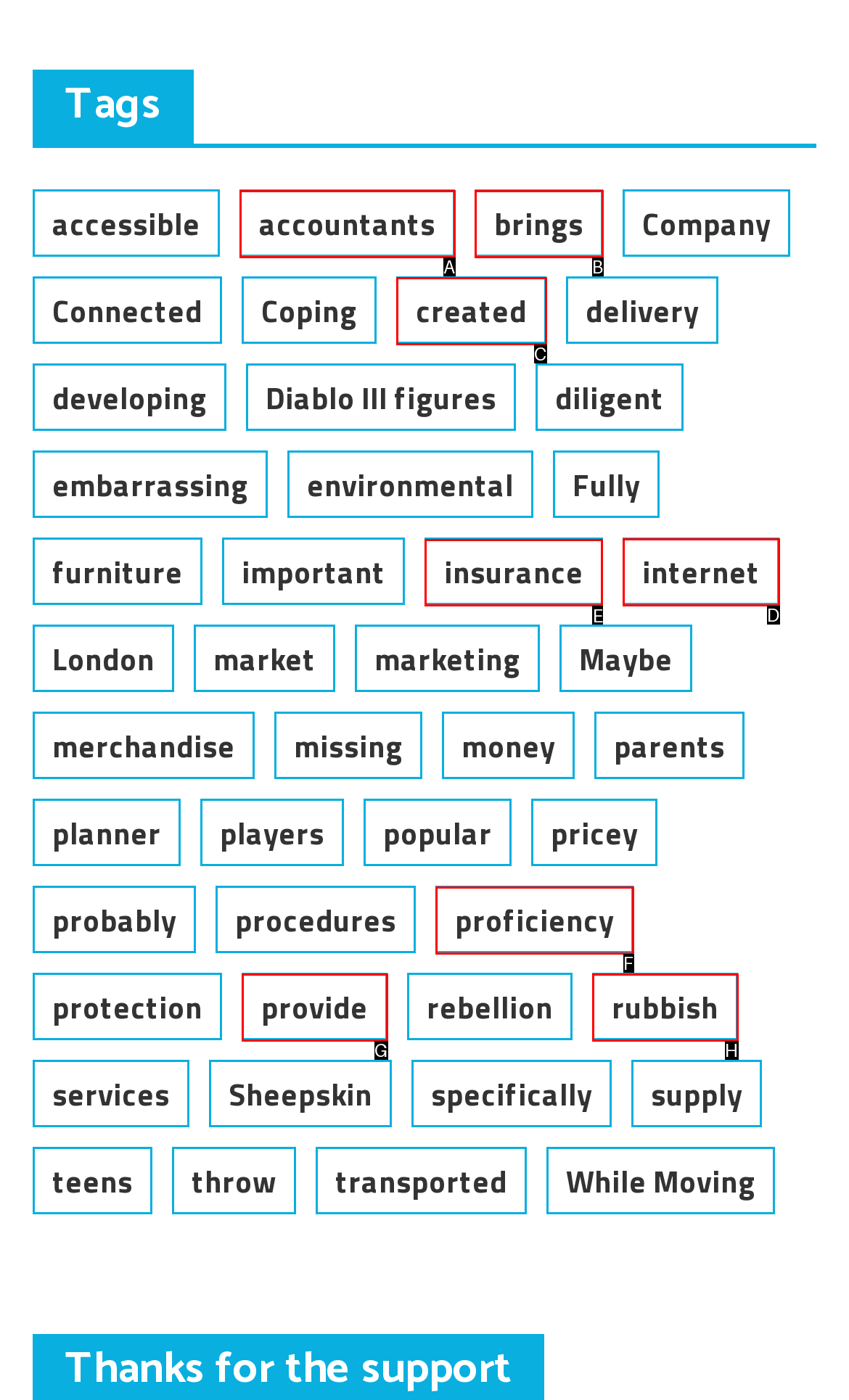Determine the appropriate lettered choice for the task: check 'insurance' options. Reply with the correct letter.

E